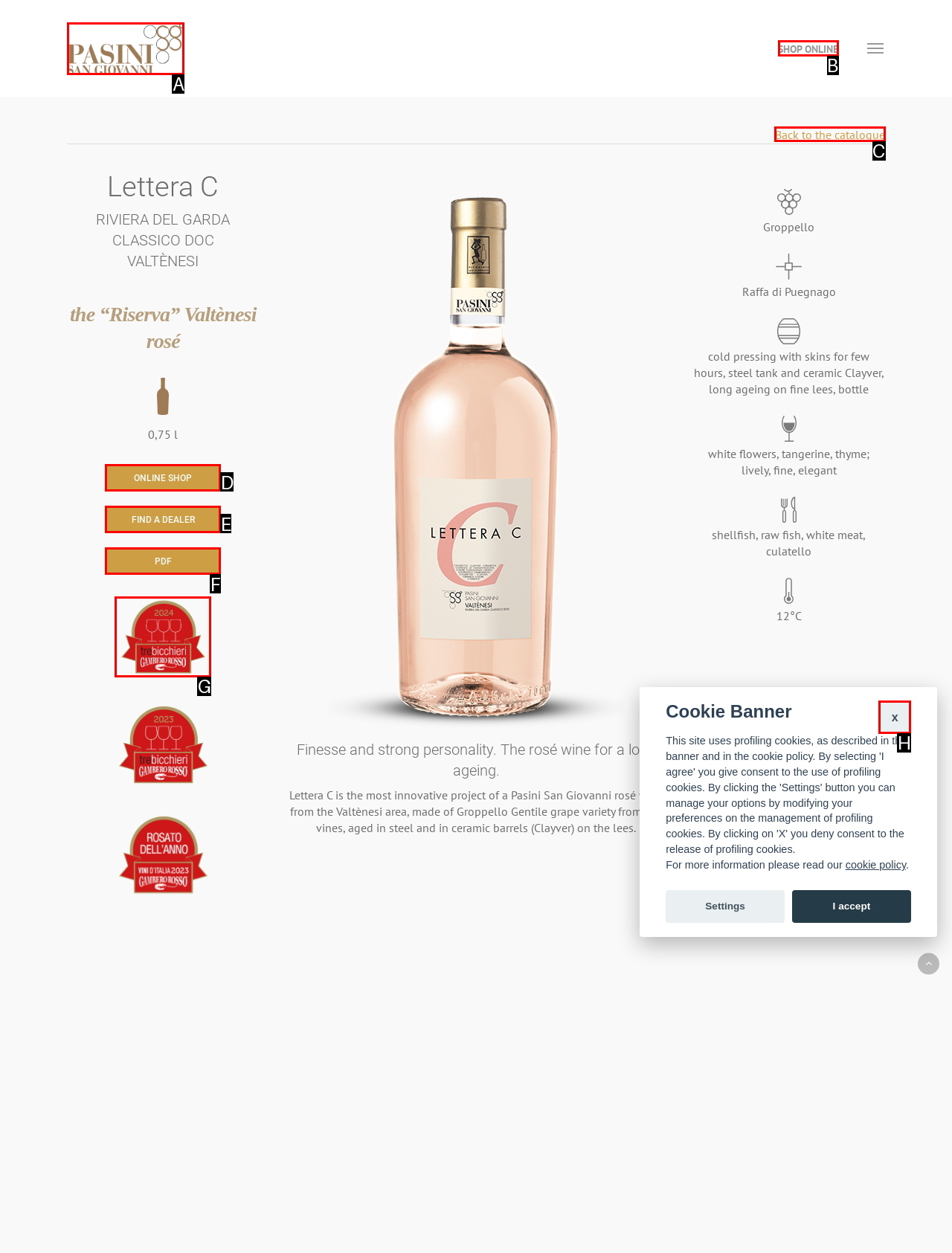For the instruction: Back to the catalogue, which HTML element should be clicked?
Respond with the letter of the appropriate option from the choices given.

C